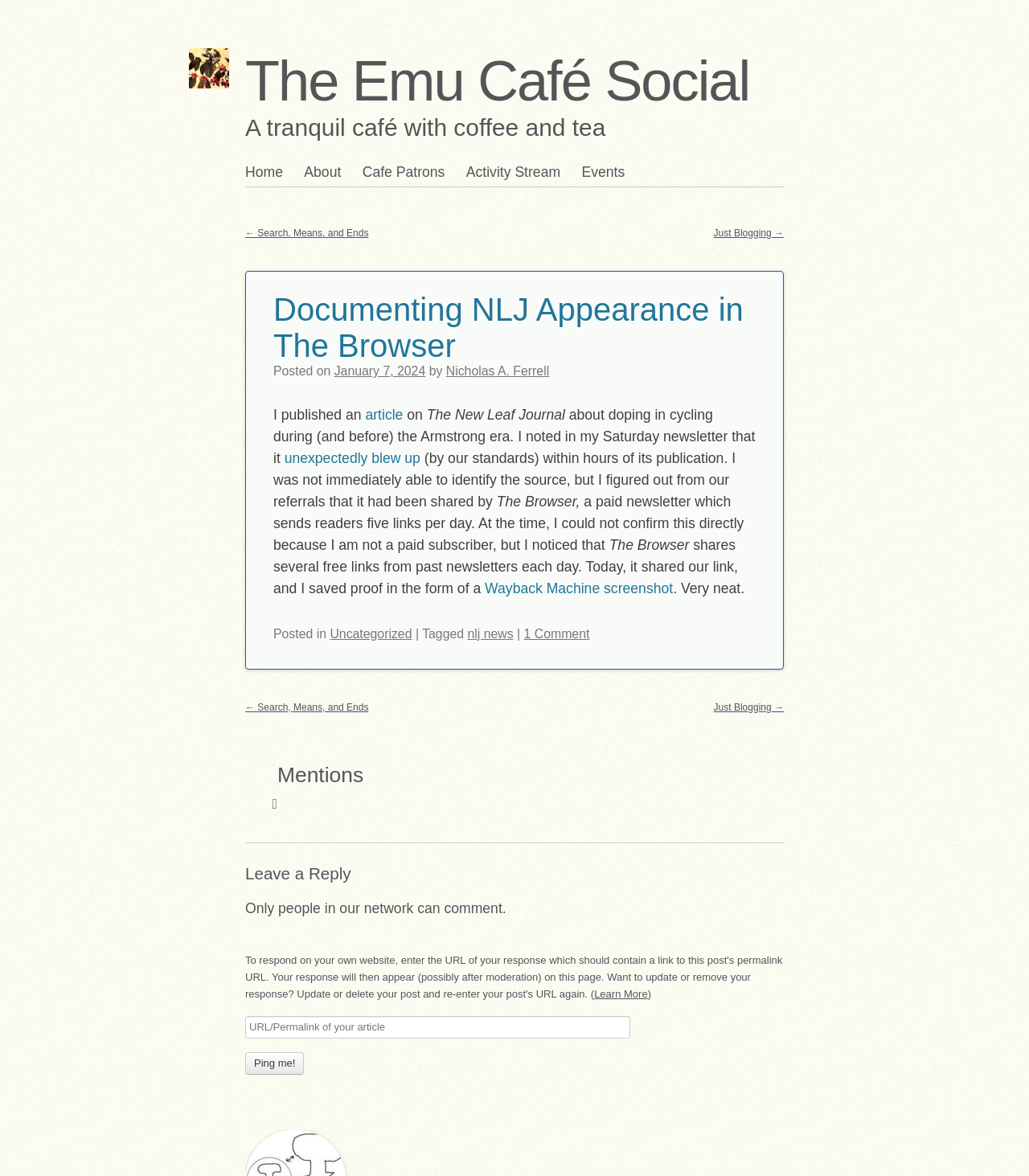Pinpoint the bounding box coordinates of the element that must be clicked to accomplish the following instruction: "Click the 'About' link". The coordinates should be in the format of four float numbers between 0 and 1, i.e., [left, top, right, bottom].

[0.296, 0.135, 0.352, 0.159]